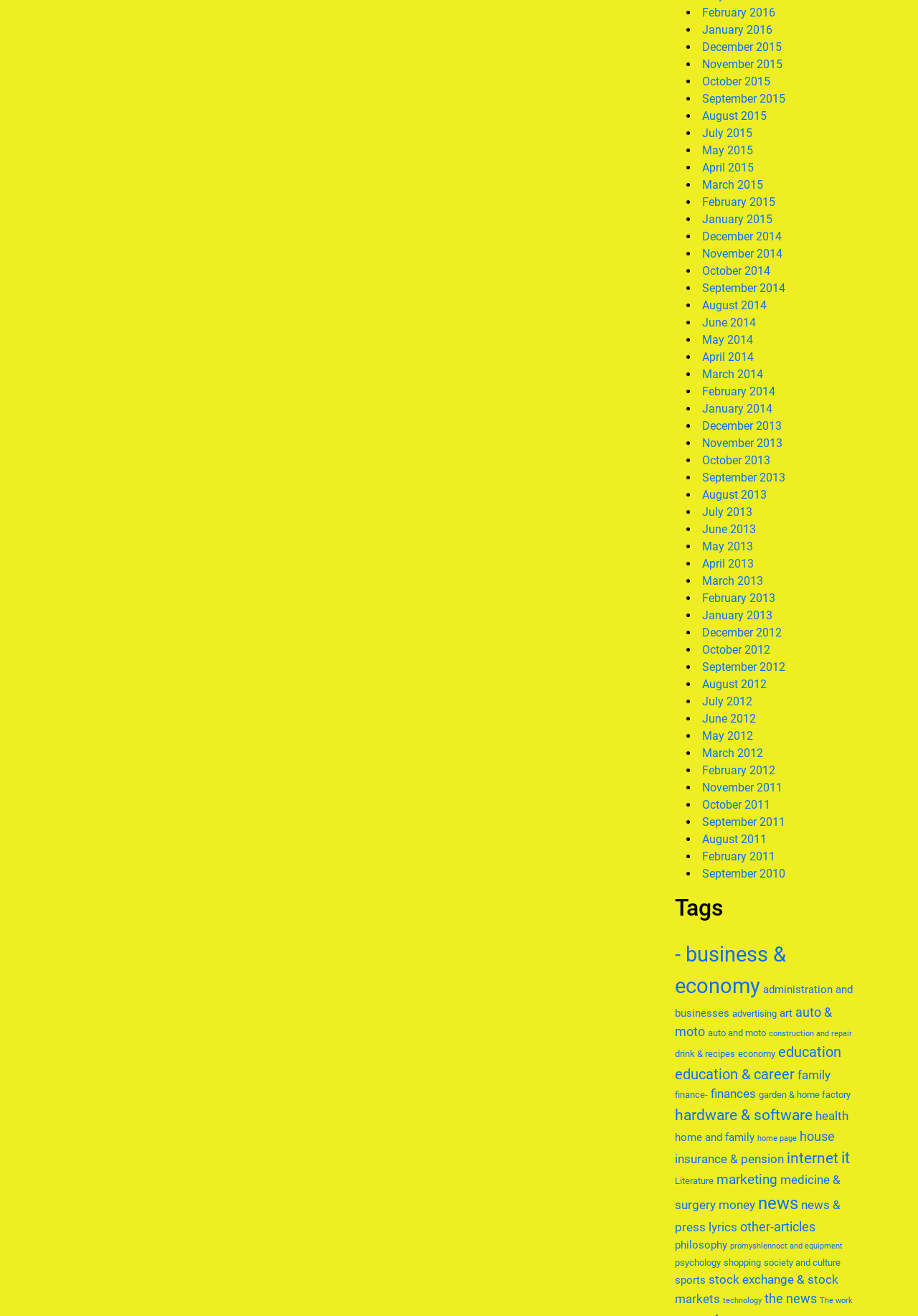Locate the bounding box coordinates of the area to click to fulfill this instruction: "View October 2012". The bounding box should be presented as four float numbers between 0 and 1, in the order [left, top, right, bottom].

[0.765, 0.489, 0.839, 0.499]